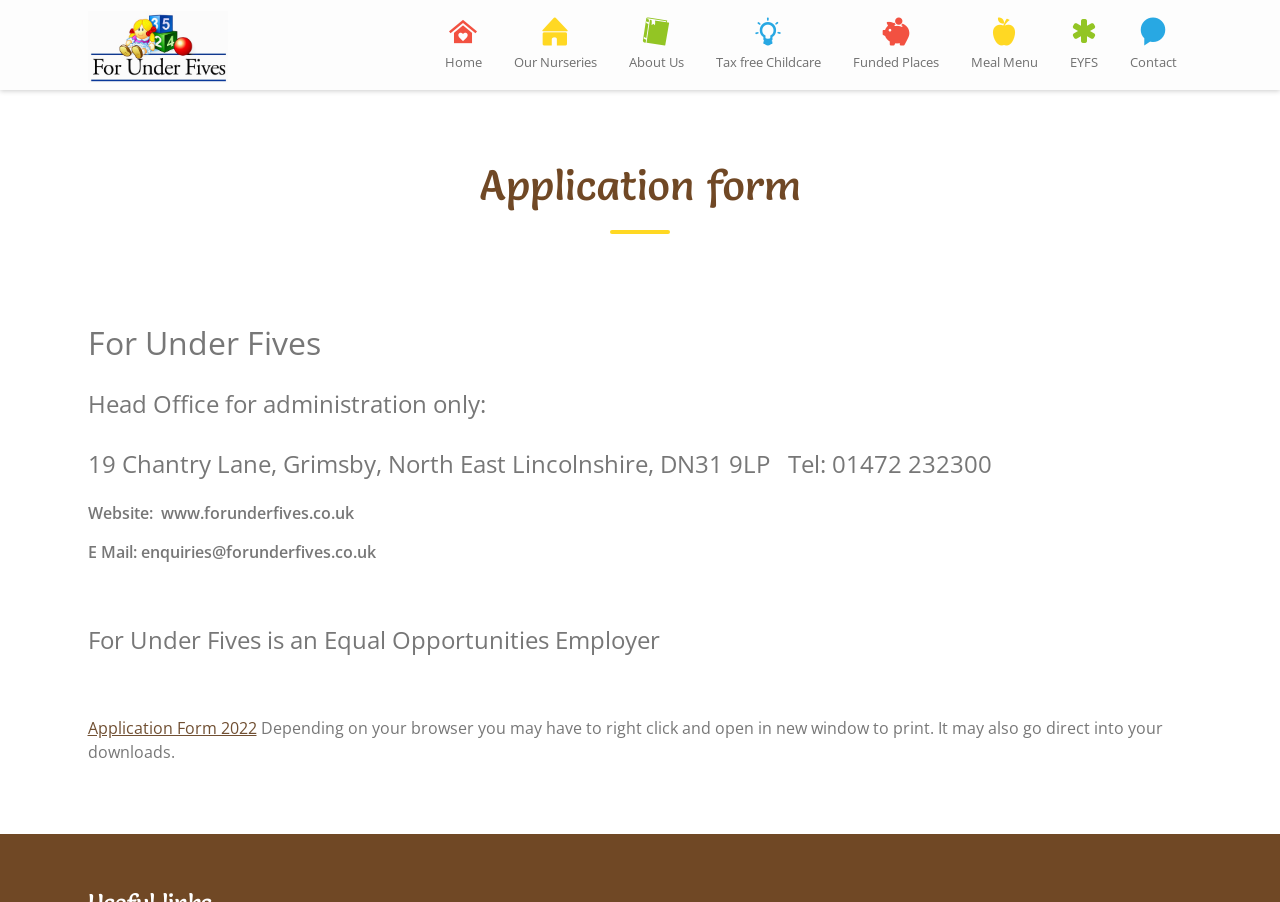Give a short answer to this question using one word or a phrase:
What is the name of the organization?

For Under Fives